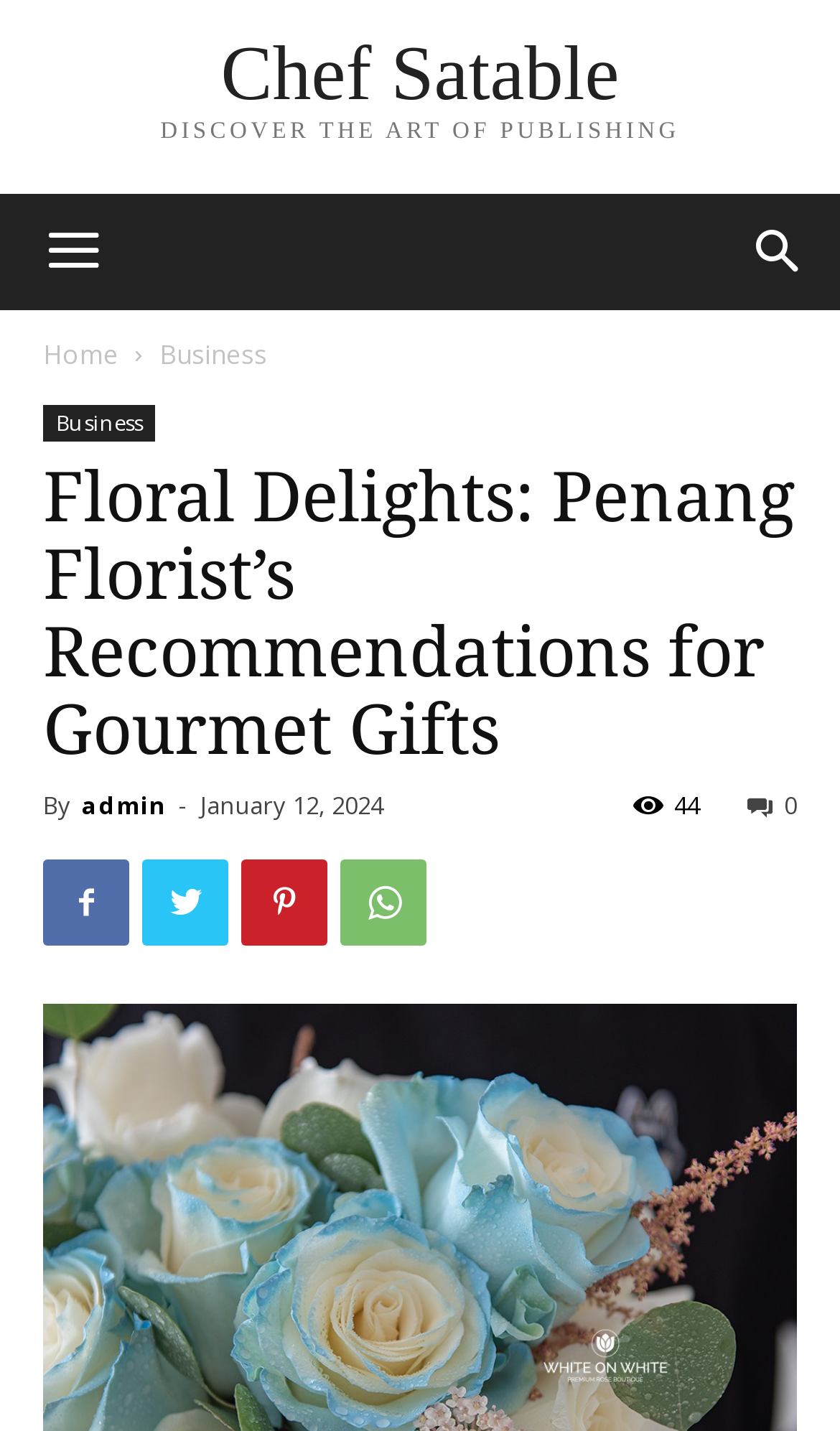How many comments are there on the article?
Please provide a detailed and thorough answer to the question.

I looked at the article section and found the number of comments, which is '44', displayed next to the comment icon.